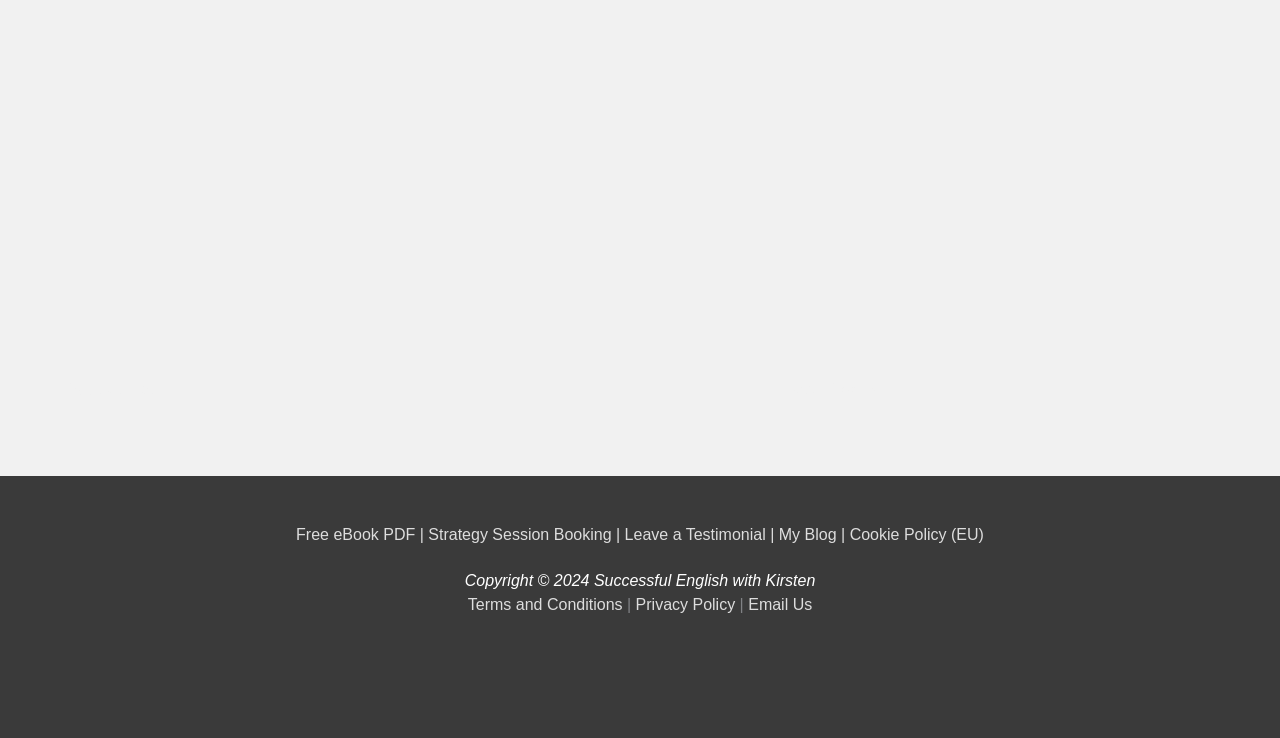Locate the coordinates of the bounding box for the clickable region that fulfills this instruction: "go to previous post".

[0.033, 0.506, 0.126, 0.556]